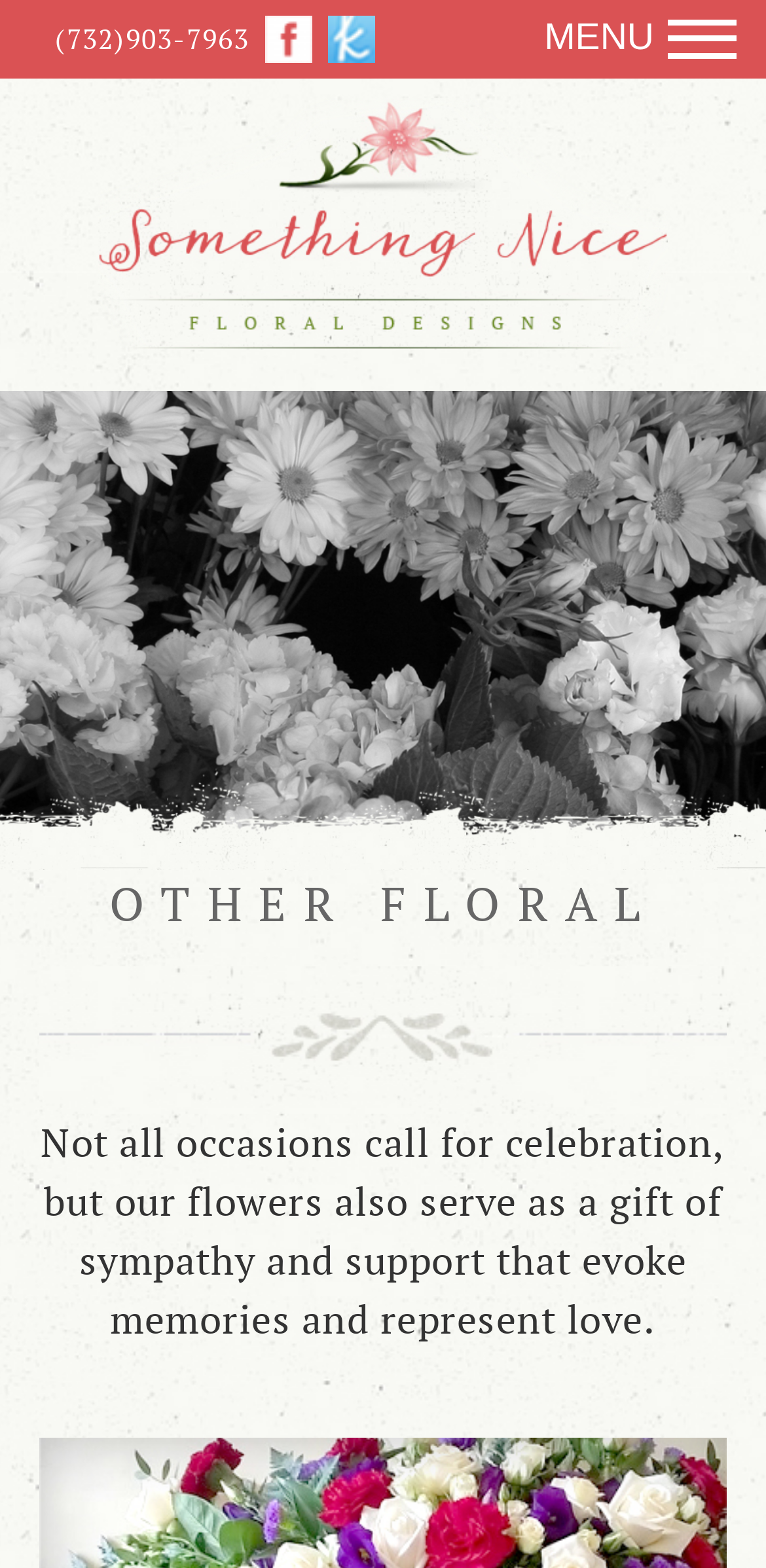Describe all the key features of the webpage in detail.

The webpage appears to be a local florist's website, with a focus on funeral flowers, special occasion flowers, holiday flowers, and everyday arrangements. 

At the top left corner, there is a link displaying the phone number "(732)903-7963". Next to it, there are two more links with no text. On the top right corner, there is a "MENU" link that spans the entire width of the page. 

Below the menu, there is another link with no text, taking up most of the width of the page. 

Further down, there is a heading titled "OTHER FLORAL" that occupies most of the page width. 

Below the heading, there is a paragraph of text that explains how flowers can serve as a gift of sympathy and support, evoking memories and representing love. 

At the bottom right corner of the page, there is a "Back to top" link.